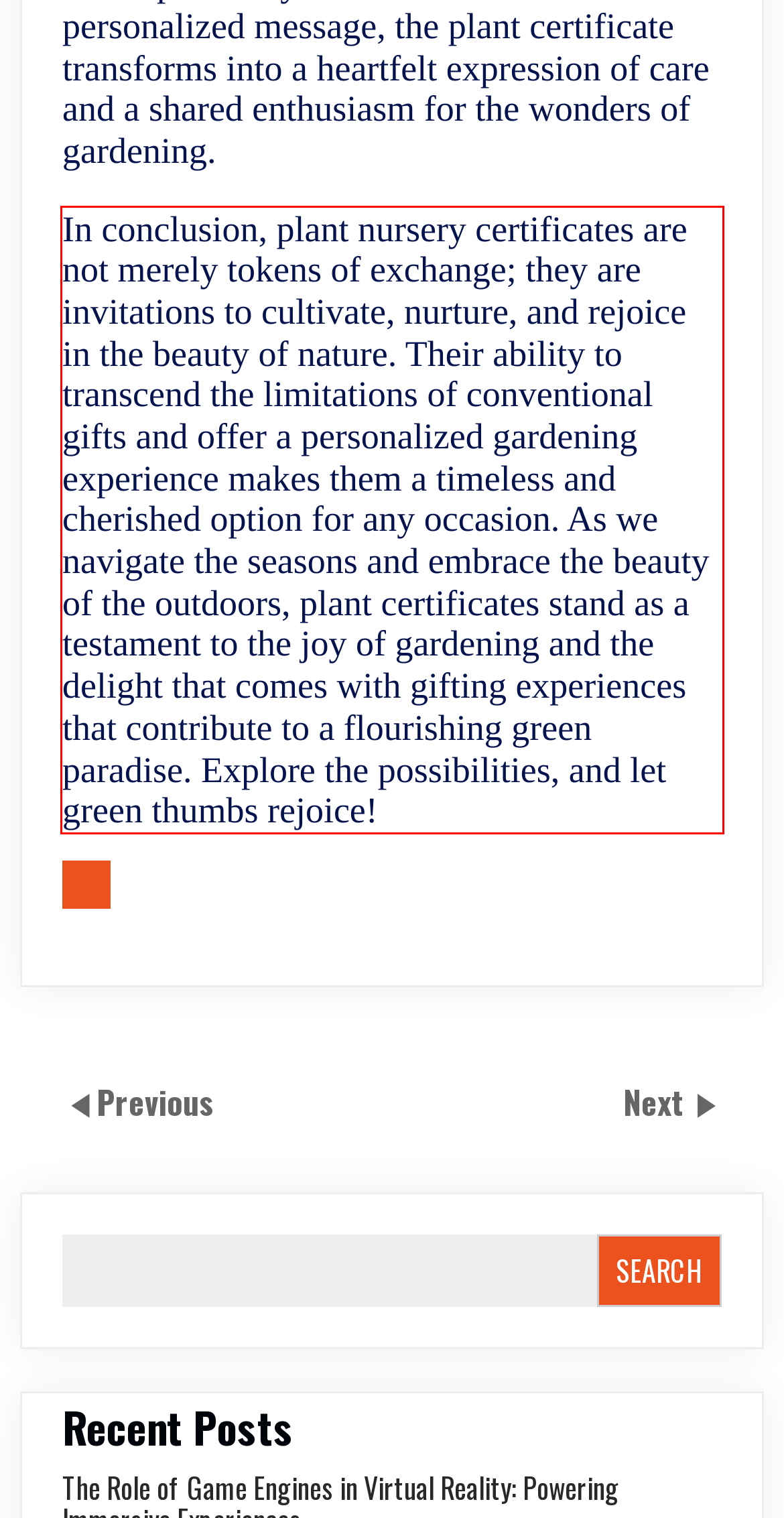You have a screenshot of a webpage with a red bounding box. Identify and extract the text content located inside the red bounding box.

In conclusion, plant nursery certificates are not merely tokens of exchange; they are invitations to cultivate, nurture, and rejoice in the beauty of nature. Their ability to transcend the limitations of conventional gifts and offer a personalized gardening experience makes them a timeless and cherished option for any occasion. As we navigate the seasons and embrace the beauty of the outdoors, plant certificates stand as a testament to the joy of gardening and the delight that comes with gifting experiences that contribute to a flourishing green paradise. Explore the possibilities, and let green thumbs rejoice!